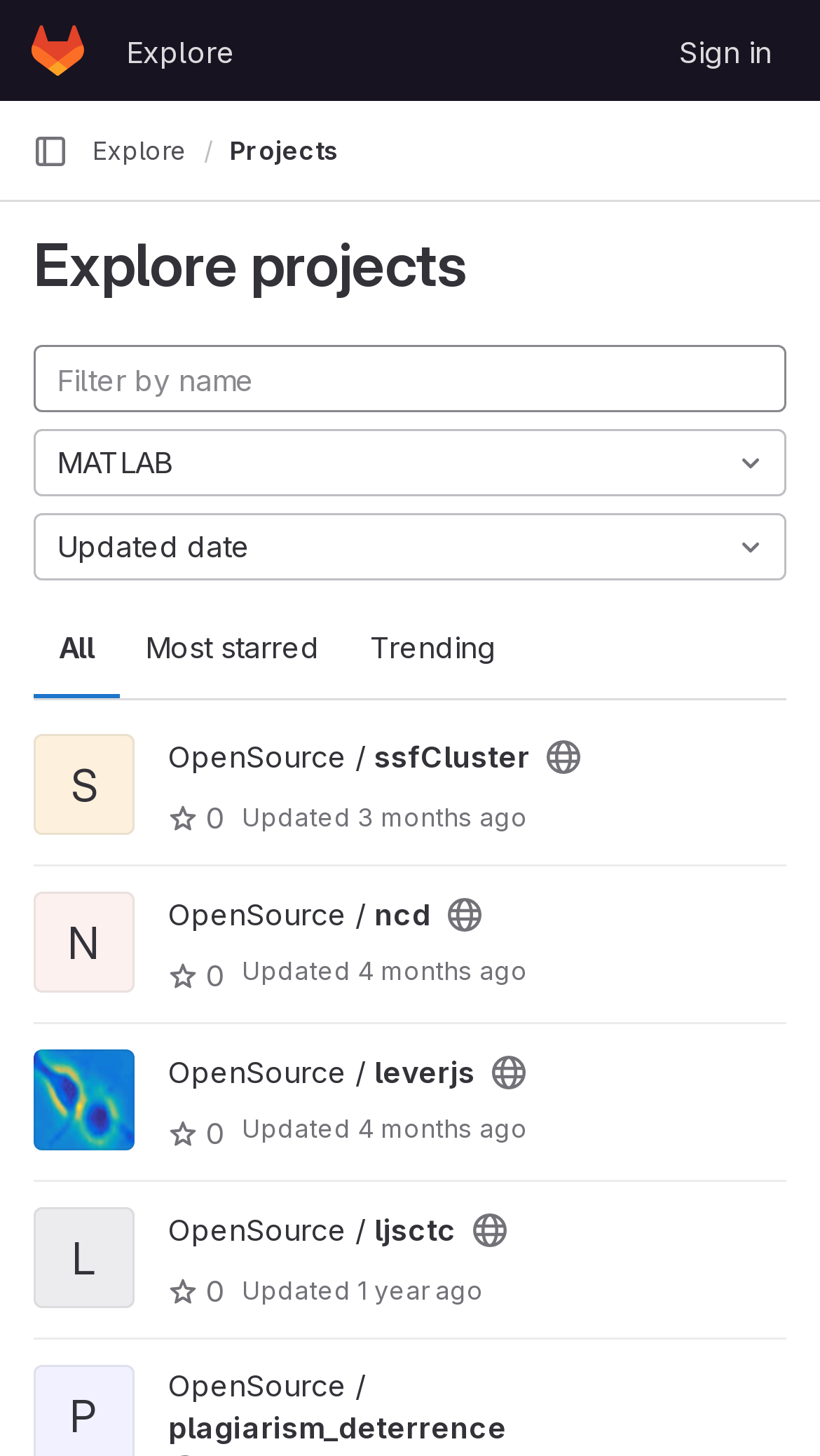Pinpoint the bounding box coordinates of the clickable element needed to complete the instruction: "Sort by updated date". The coordinates should be provided as four float numbers between 0 and 1: [left, top, right, bottom].

[0.041, 0.353, 0.959, 0.399]